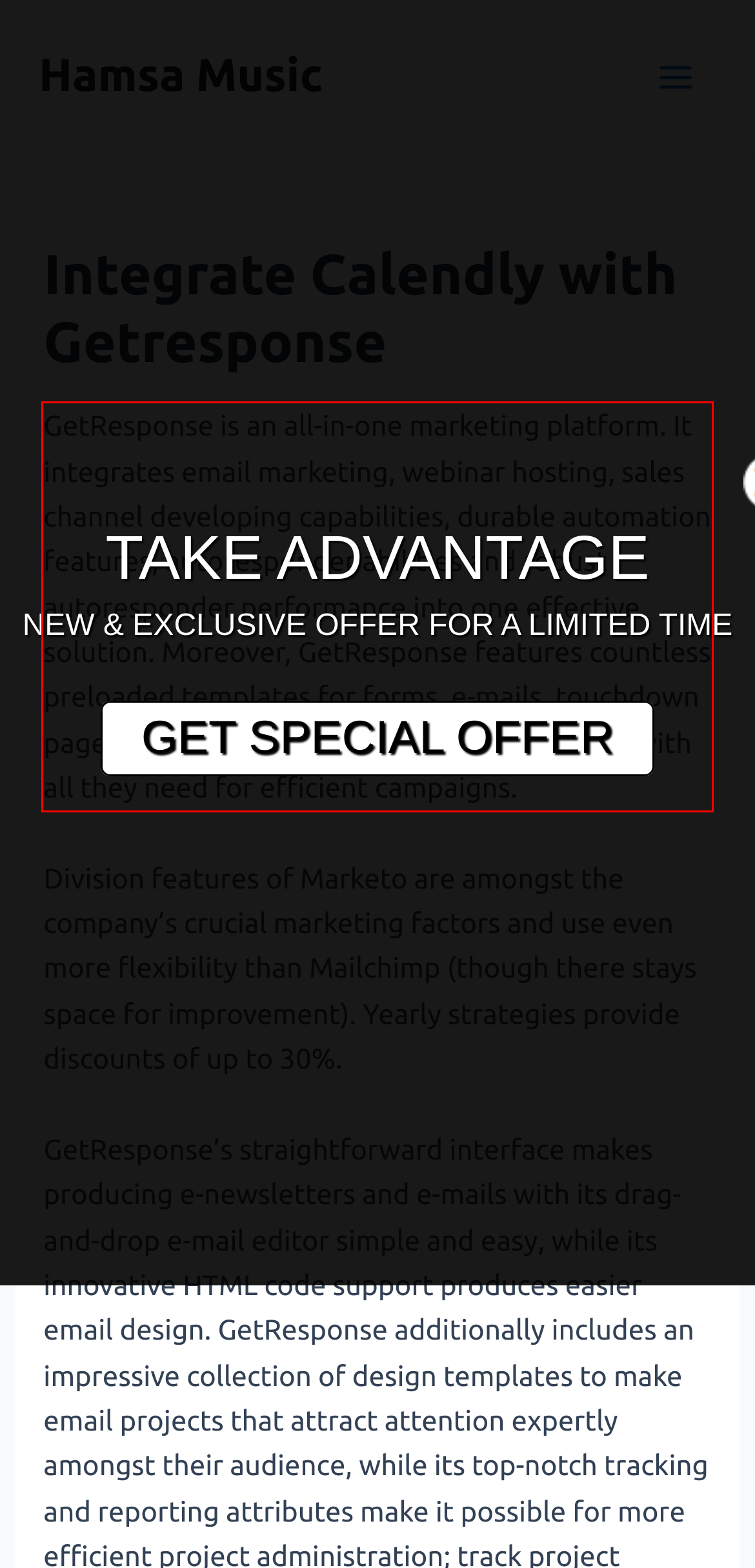Examine the webpage screenshot and use OCR to obtain the text inside the red bounding box.

GetResponse is an all-in-one marketing platform. It integrates email marketing, webinar hosting, sales channel developing capabilities, durable automation features, autoresponder abilities and robust autoresponder performance into one effective solution. Moreover, GetResponse features countless preloaded templates for forms, e-mails, touchdown pages and workflows, providing organizations with all they need for efficient campaigns.